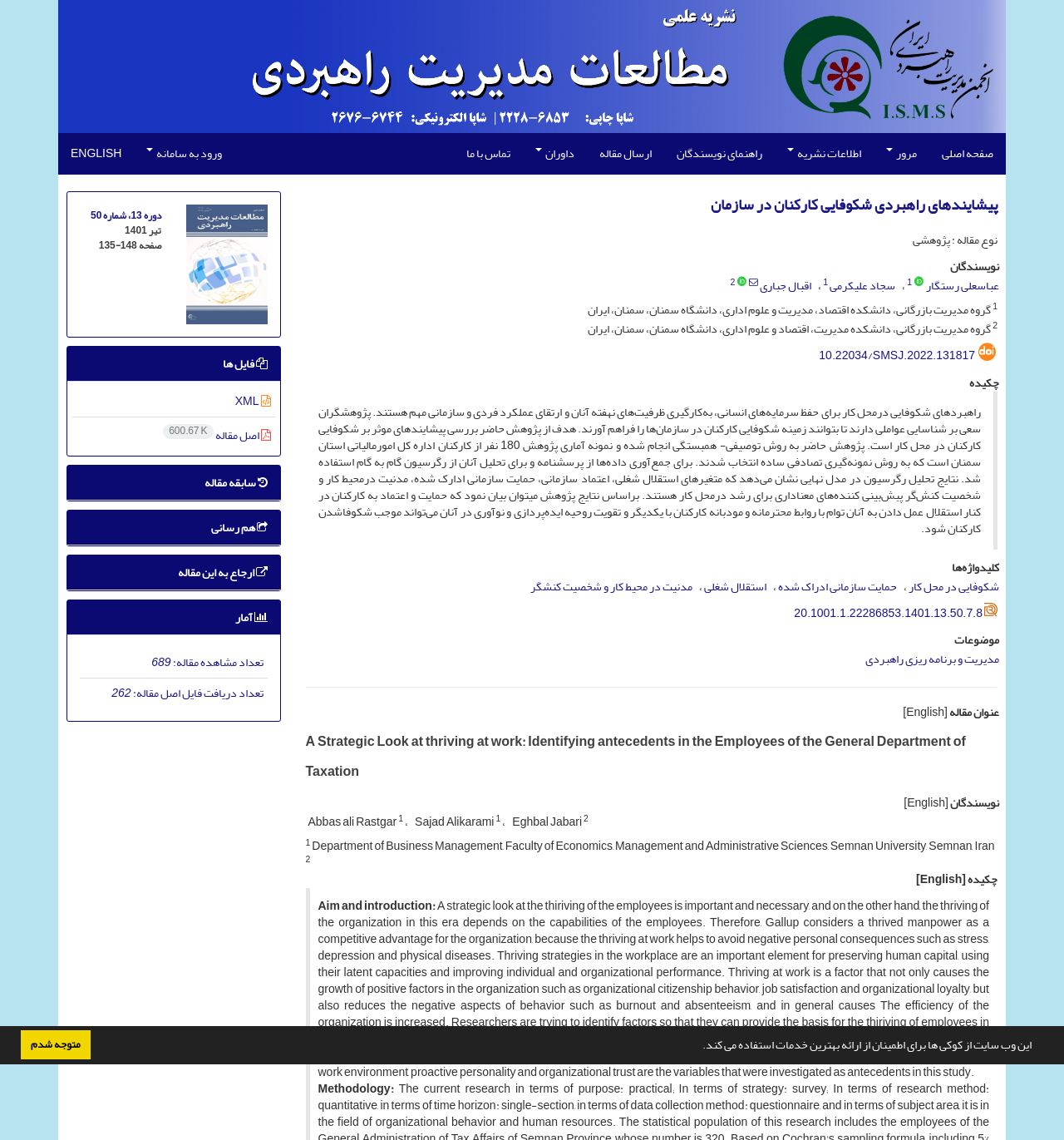Give a one-word or short phrase answer to the question: 
What is the name of the first author?

Abbas ali Rastgar